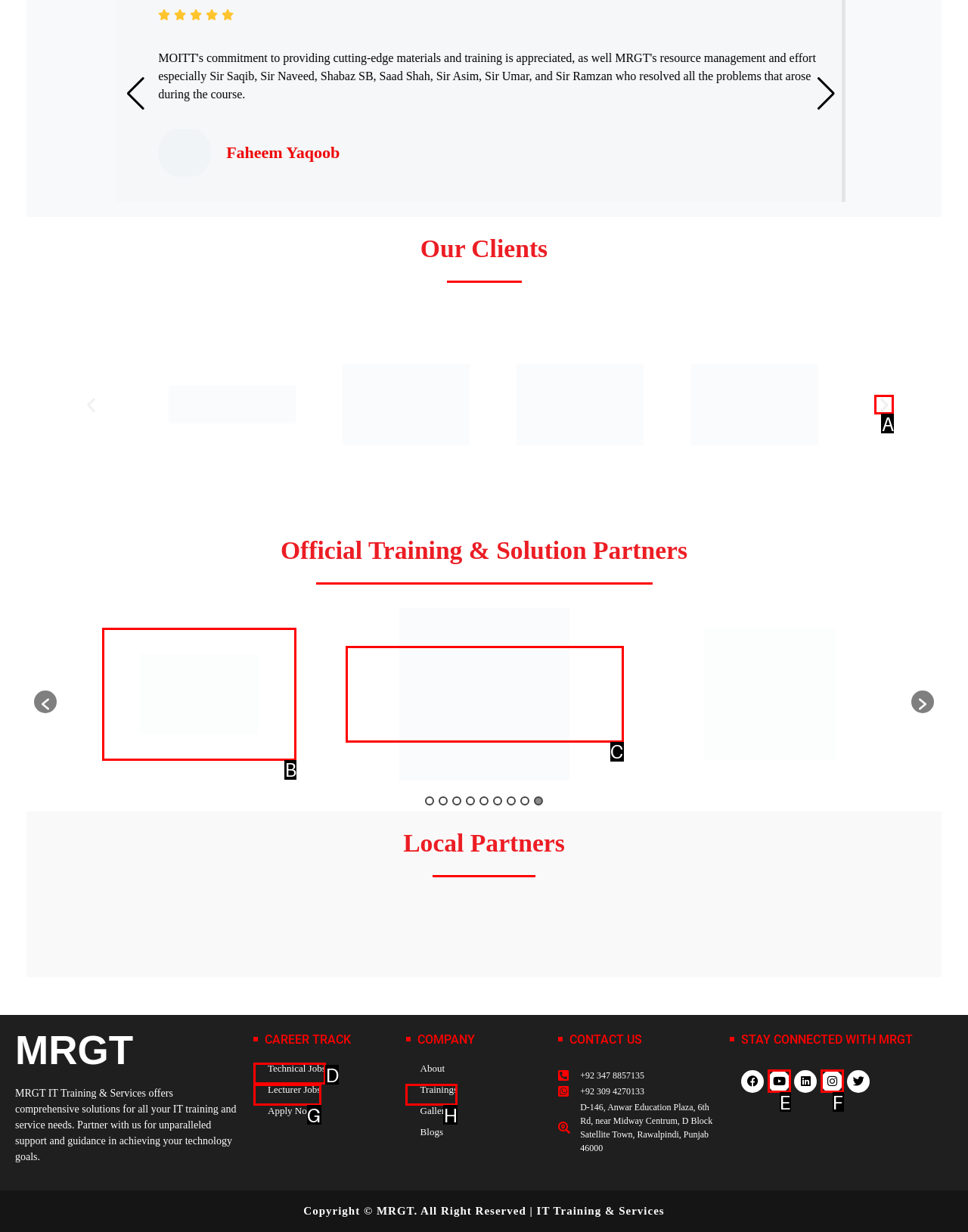Identify the correct UI element to click for this instruction: Click the redhat logo option
Respond with the appropriate option's letter from the provided choices directly.

B